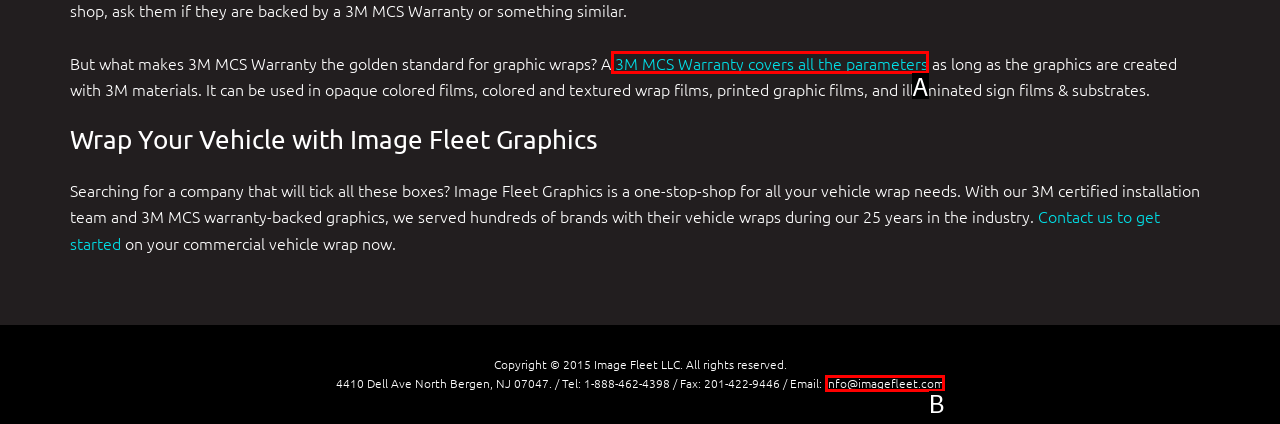Choose the HTML element that corresponds to the description: Founder / President Alexander Grossmann
Provide the answer by selecting the letter from the given choices.

None